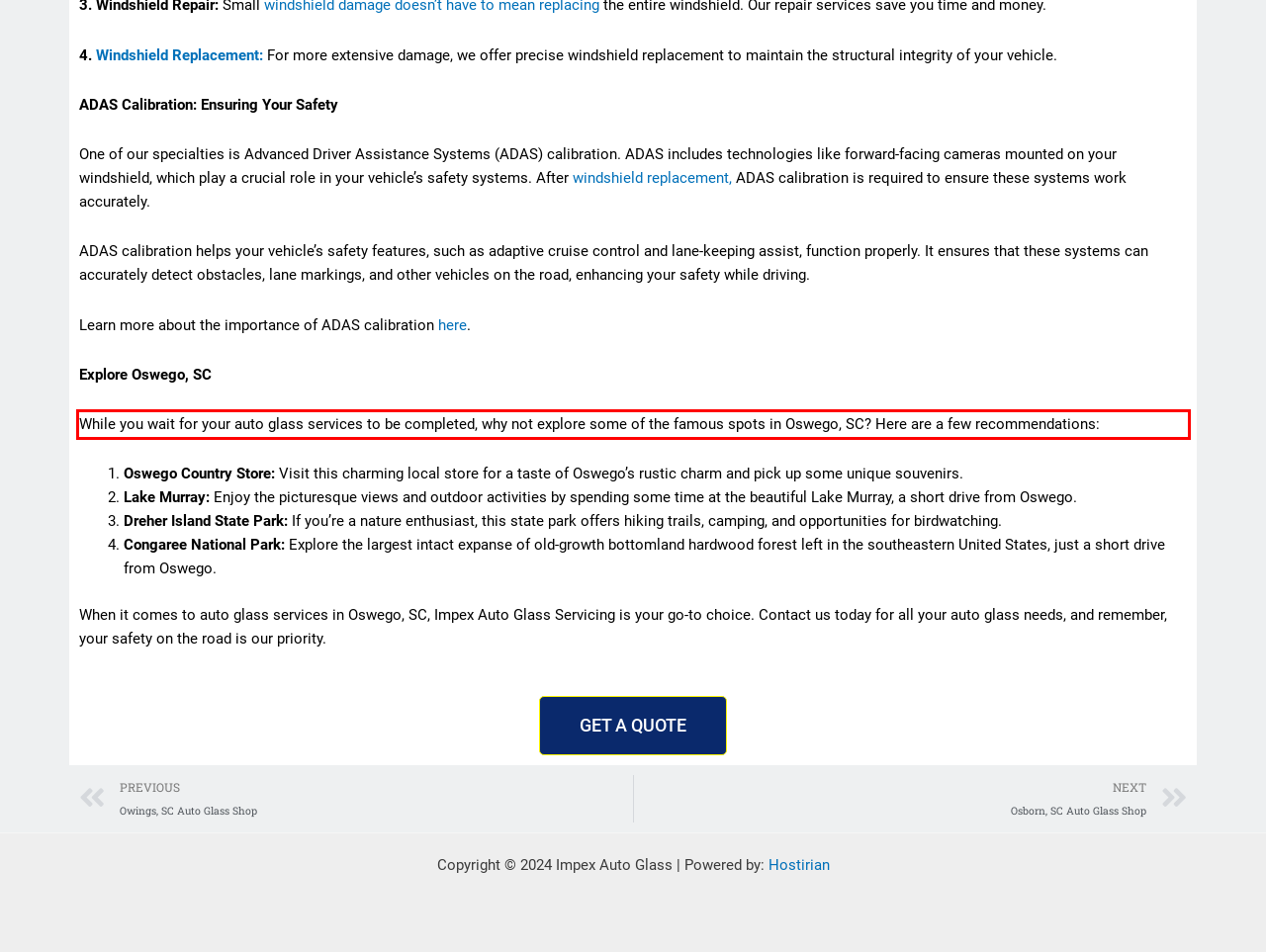There is a UI element on the webpage screenshot marked by a red bounding box. Extract and generate the text content from within this red box.

While you wait for your auto glass services to be completed, why not explore some of the famous spots in Oswego, SC? Here are a few recommendations: